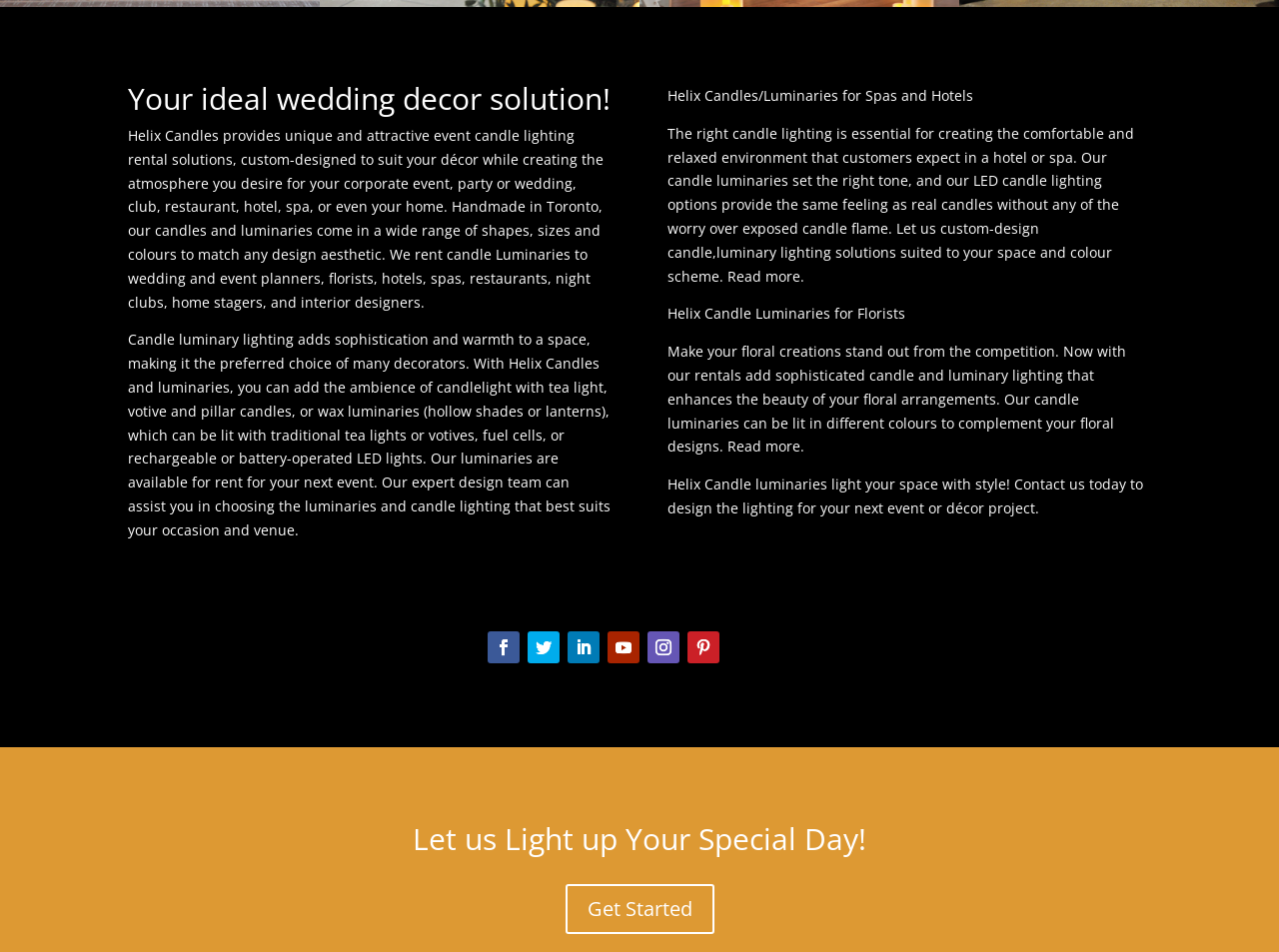What is the purpose of Helix Candles' products?
Please give a well-detailed answer to the question.

According to the webpage, Helix Candles' products, such as candle luminaries, are designed to add sophistication and warmth to a space, creating the desired atmosphere for events and spaces.